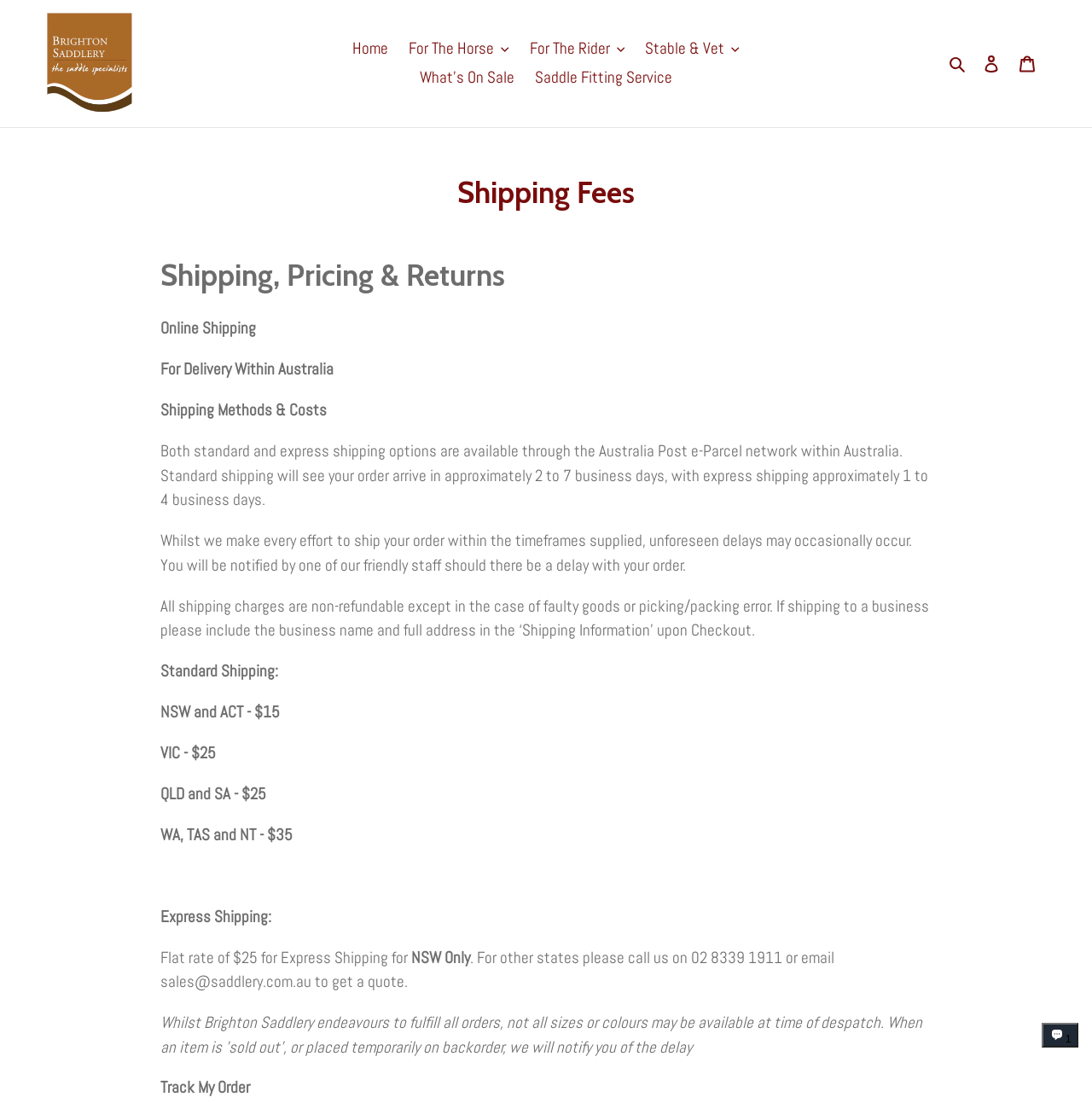Use a single word or phrase to answer the question:
How many business days does standard shipping take?

2 to 7